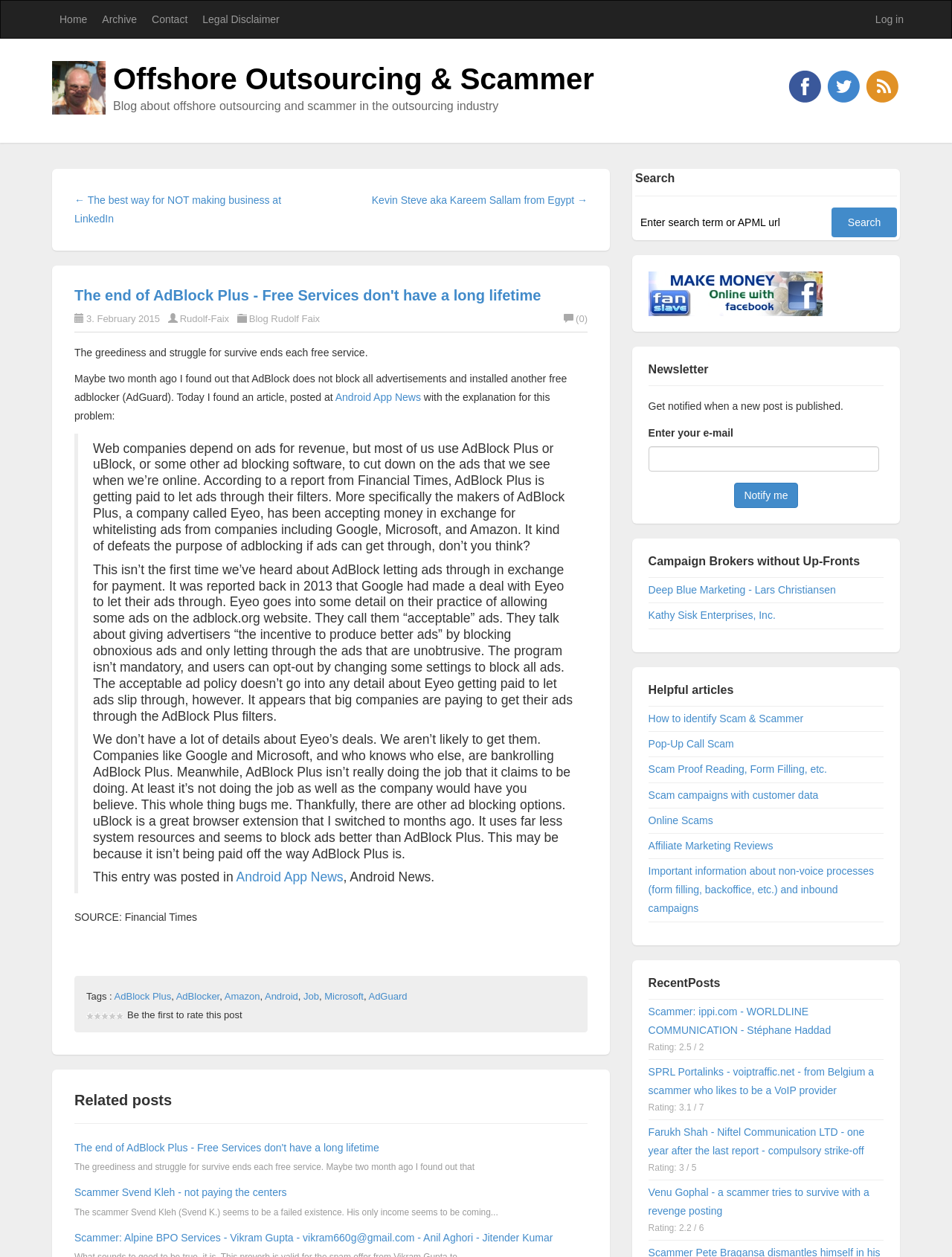Generate the main heading text from the webpage.

Offshore Outsourcing & Scammer